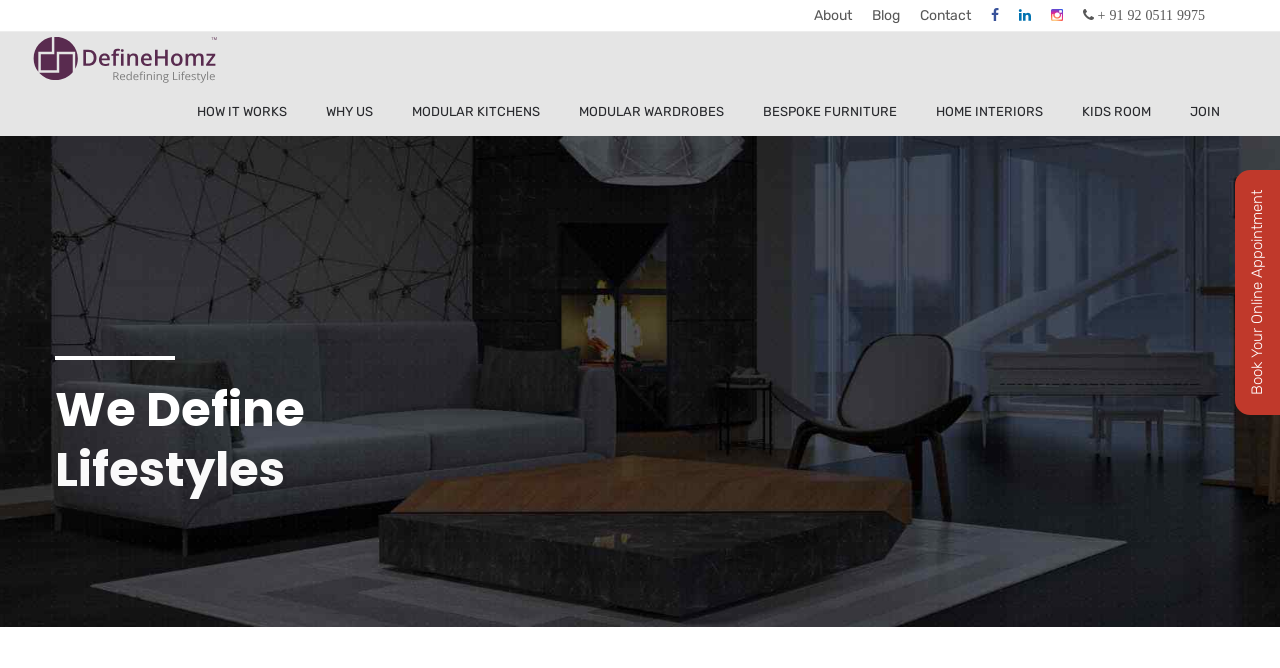Provide a single word or phrase to answer the given question: 
What is the theme of the webpage?

Interior design